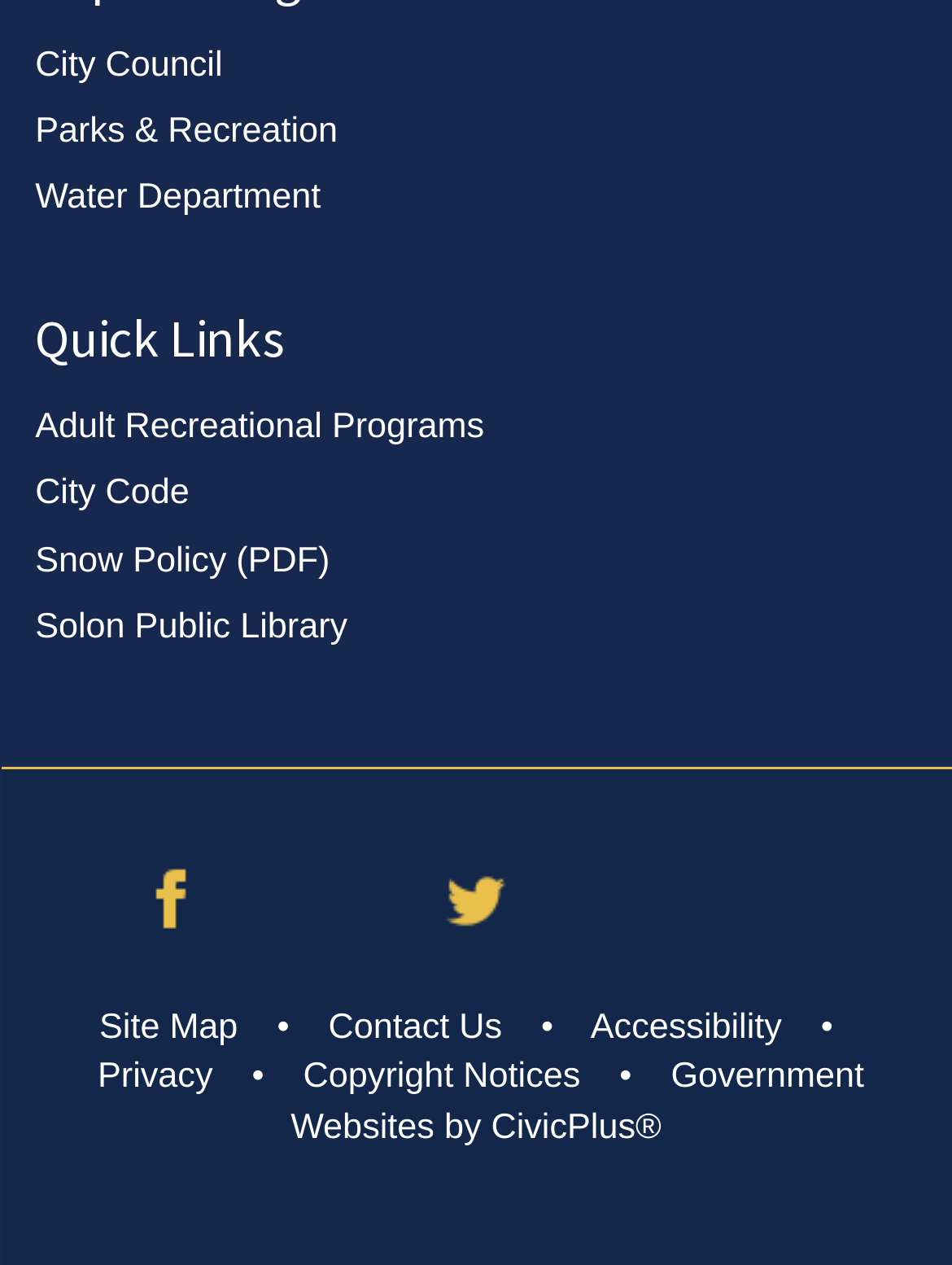Determine the bounding box coordinates of the UI element described below. Use the format (top-left x, top-left y, bottom-right x, bottom-right y) with floating point numbers between 0 and 1: Solon Public Library

[0.037, 0.481, 0.365, 0.511]